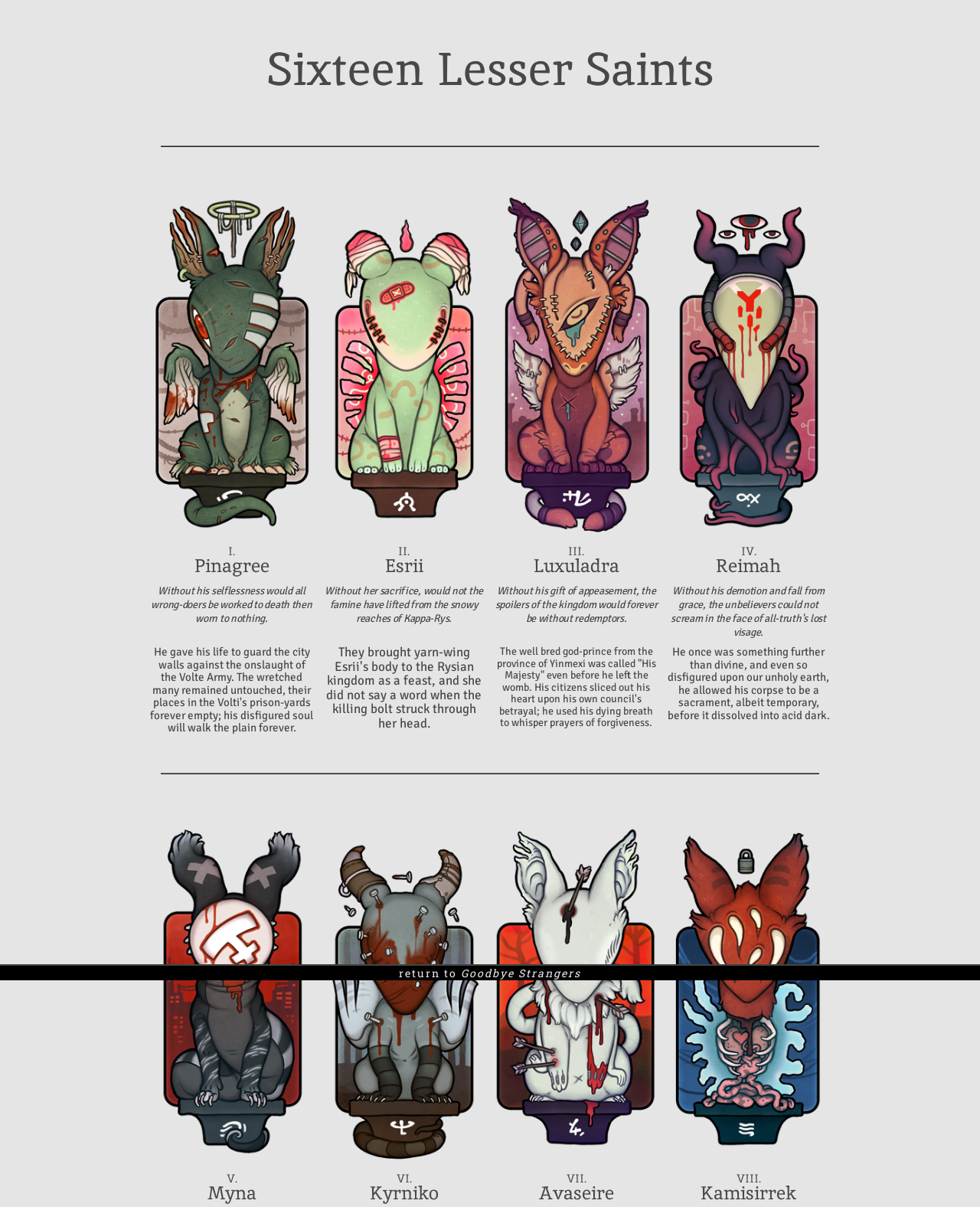How many horizontal separators are on this webpage?
Answer with a single word or short phrase according to what you see in the image.

2